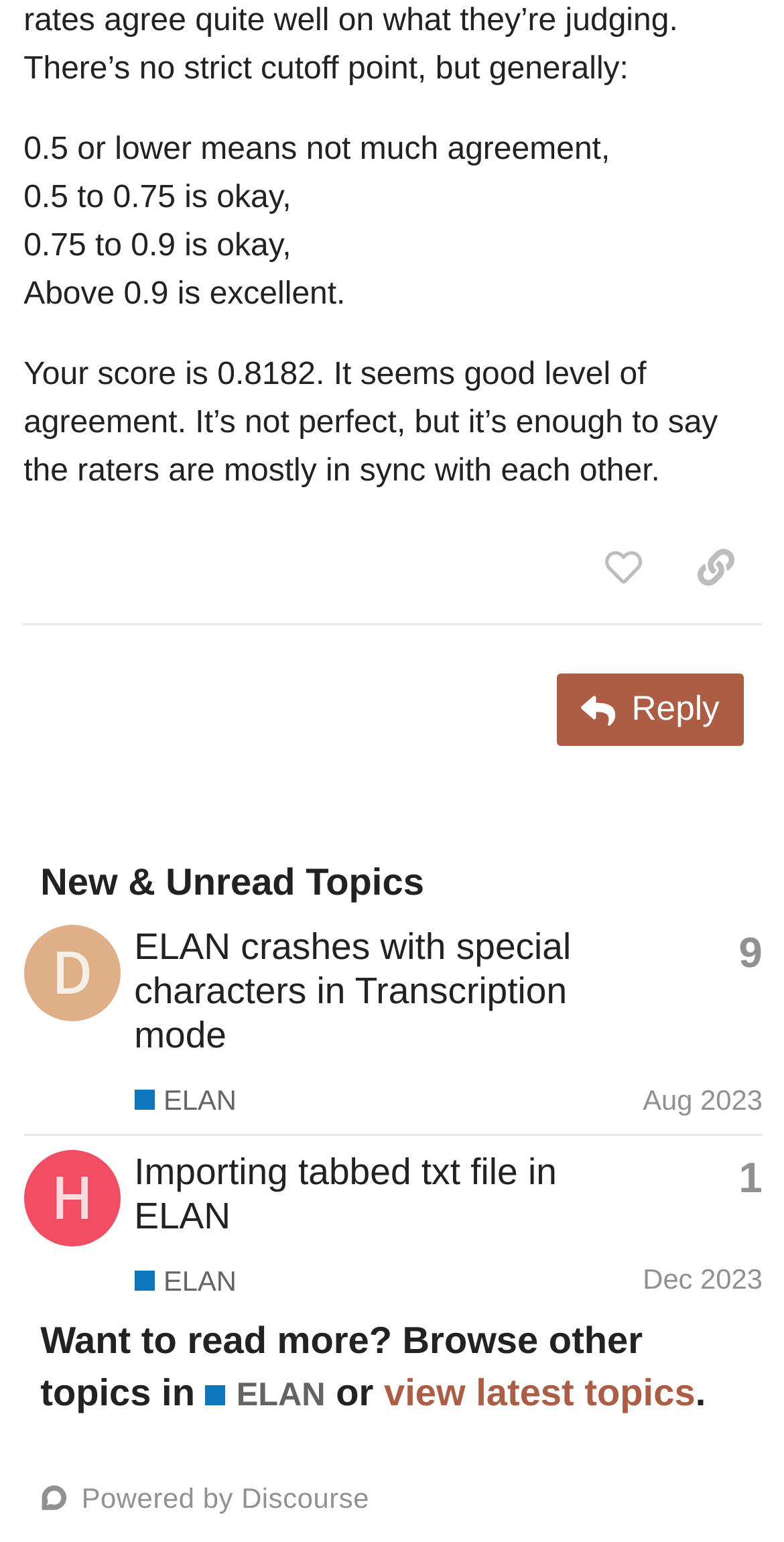Provide a short answer using a single word or phrase for the following question: 
How many replies does the topic 'ELAN crashes with special characters in Transcription mode' have?

9 replies